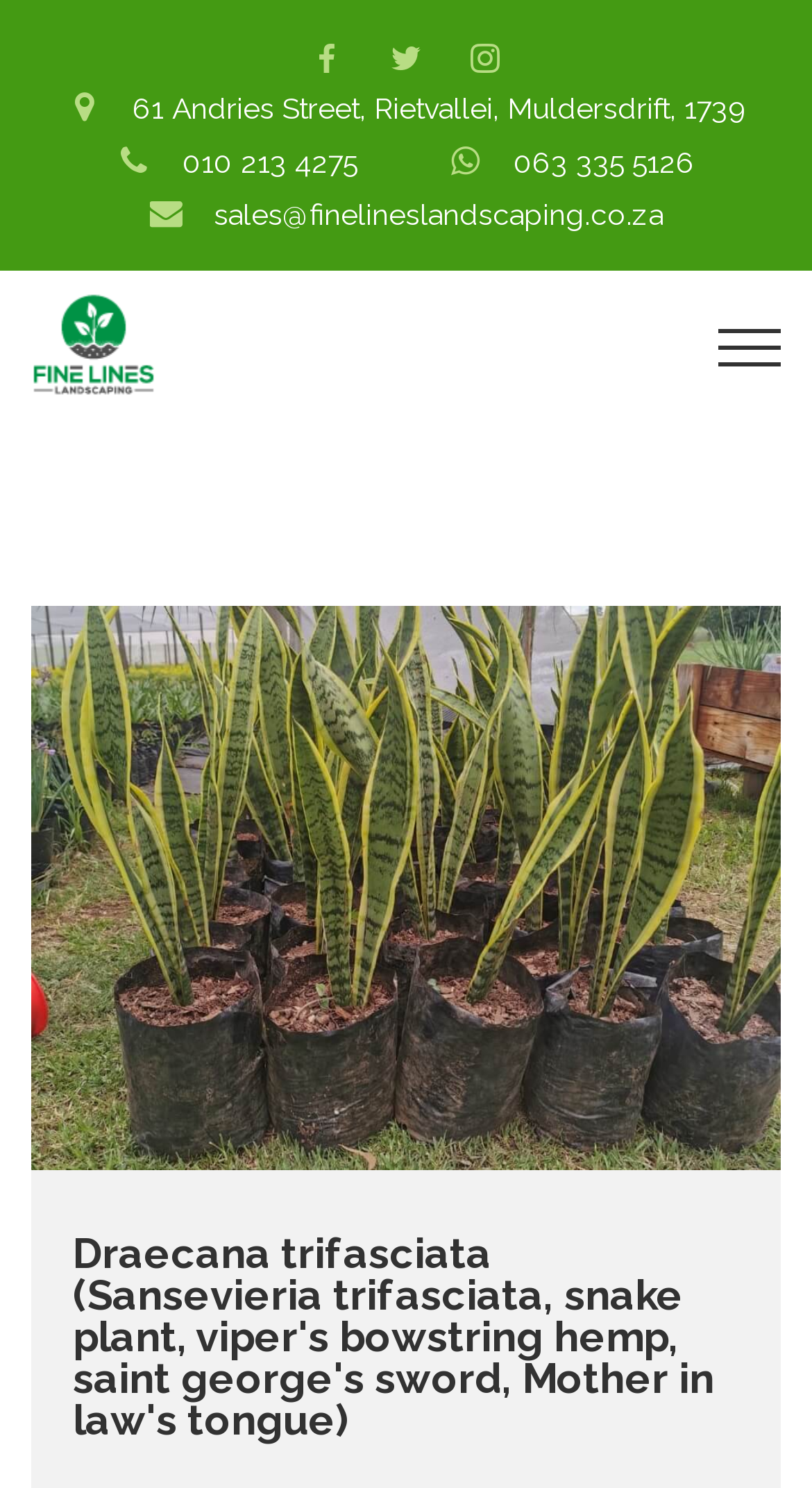Find the primary header on the webpage and provide its text.

Draecana trifasciata (Sansevieria trifasciata, snake plant, viper's bowstring hemp, saint george's sword, Mother in law's tongue)